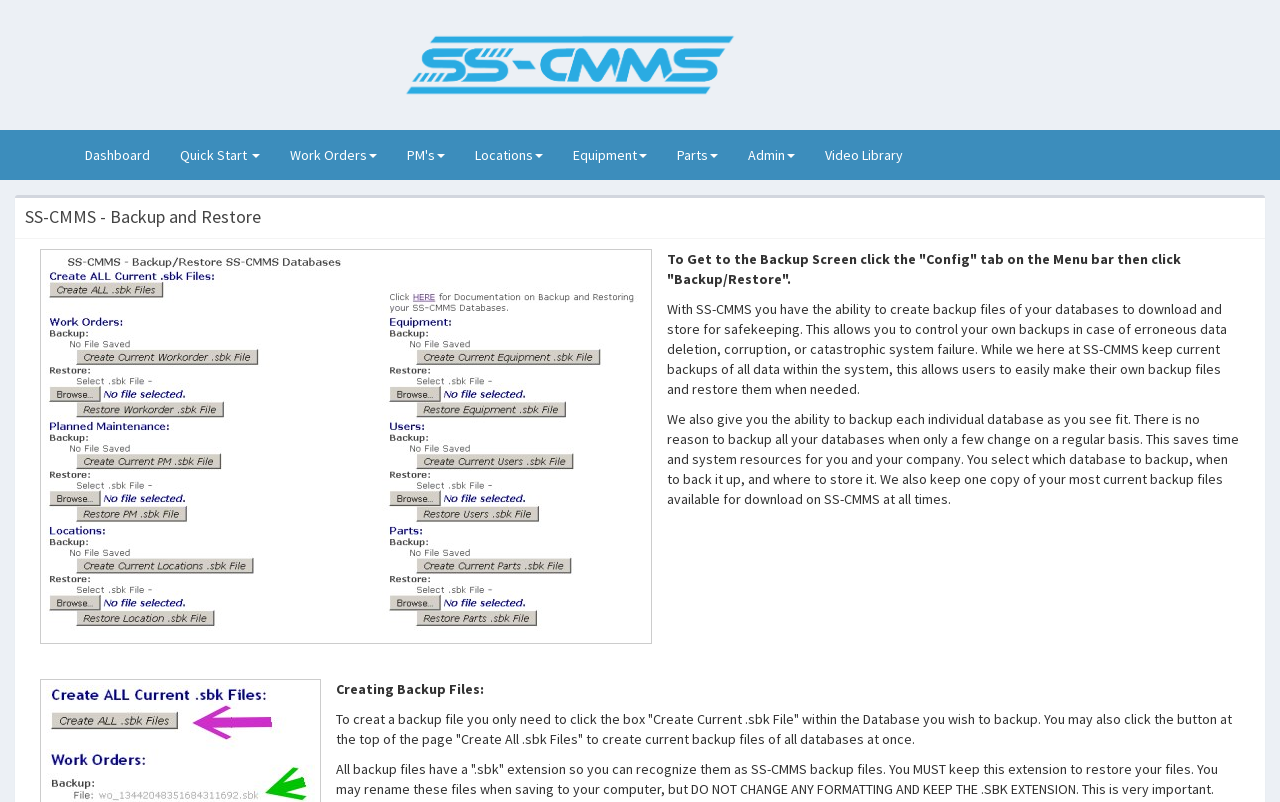Identify the bounding box coordinates for the UI element described as: "Work Orders".

[0.215, 0.162, 0.306, 0.224]